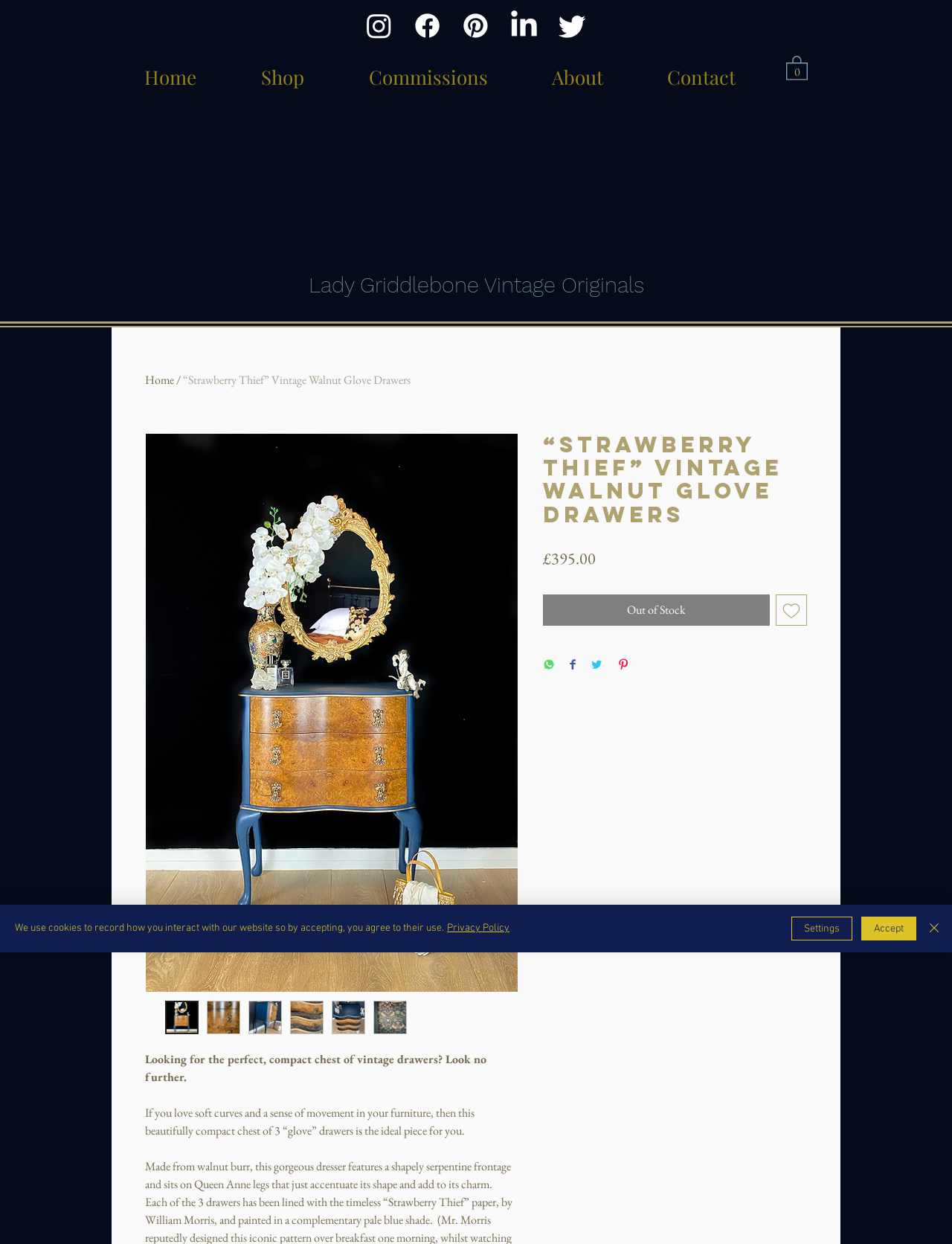Describe in detail what you see on the webpage.

This webpage is about a vintage walnut glove drawers product, specifically the "Strawberry Thief" model. At the top, there is a social bar with links to Instagram, Facebook, Pinterest, LinkedIn, and Twitter, each accompanied by an image of the respective social media platform's logo. 

Below the social bar, there is a navigation menu with links to the website's home page, shop, commissions, about, and contact sections. To the right of the navigation menu, there is a cart button with an SVG image, indicating that the cart is currently empty.

The main content of the webpage is divided into two sections. On the left, there is a heading with the title "Lady Griddlebone Vintage Originals" and a link to the home page. Below the heading, there is a large image of the "Strawberry Thief" vintage walnut glove drawers. 

On the right side of the main content, there are five thumbnail buttons, each displaying a smaller image of the product. Below the thumbnails, there is a description of the product, stating that it is a compact chest of vintage drawers made from walnut burr with a shapely serpentine frontage and Queen Anne legs. 

The product's price, £395.00, is displayed prominently, along with an "Out of Stock" button and an "Add to Wishlist" button. There are also buttons to share the product on WhatsApp, Facebook, Twitter, and Pinterest.

At the bottom of the webpage, there is a cookie policy alert with a link to the website's privacy policy and buttons to accept, settings, and close the alert.